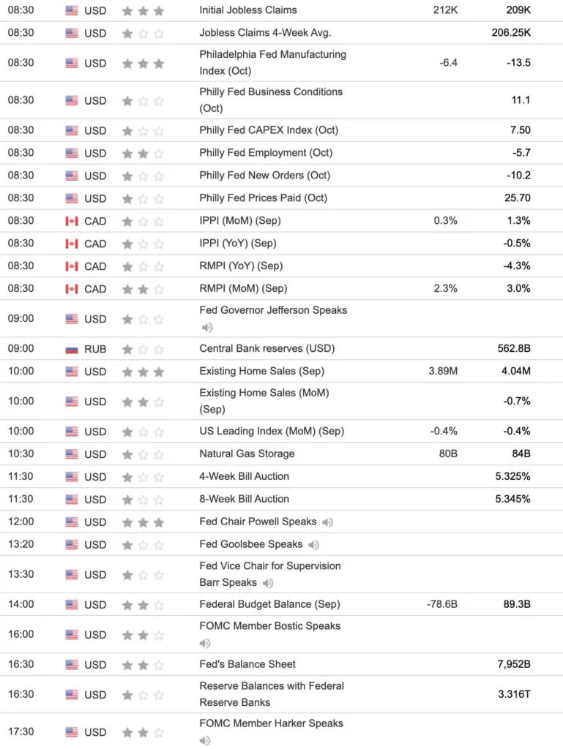Please answer the following question using a single word or phrase: 
What drives international exports?

Financially secure American consumer